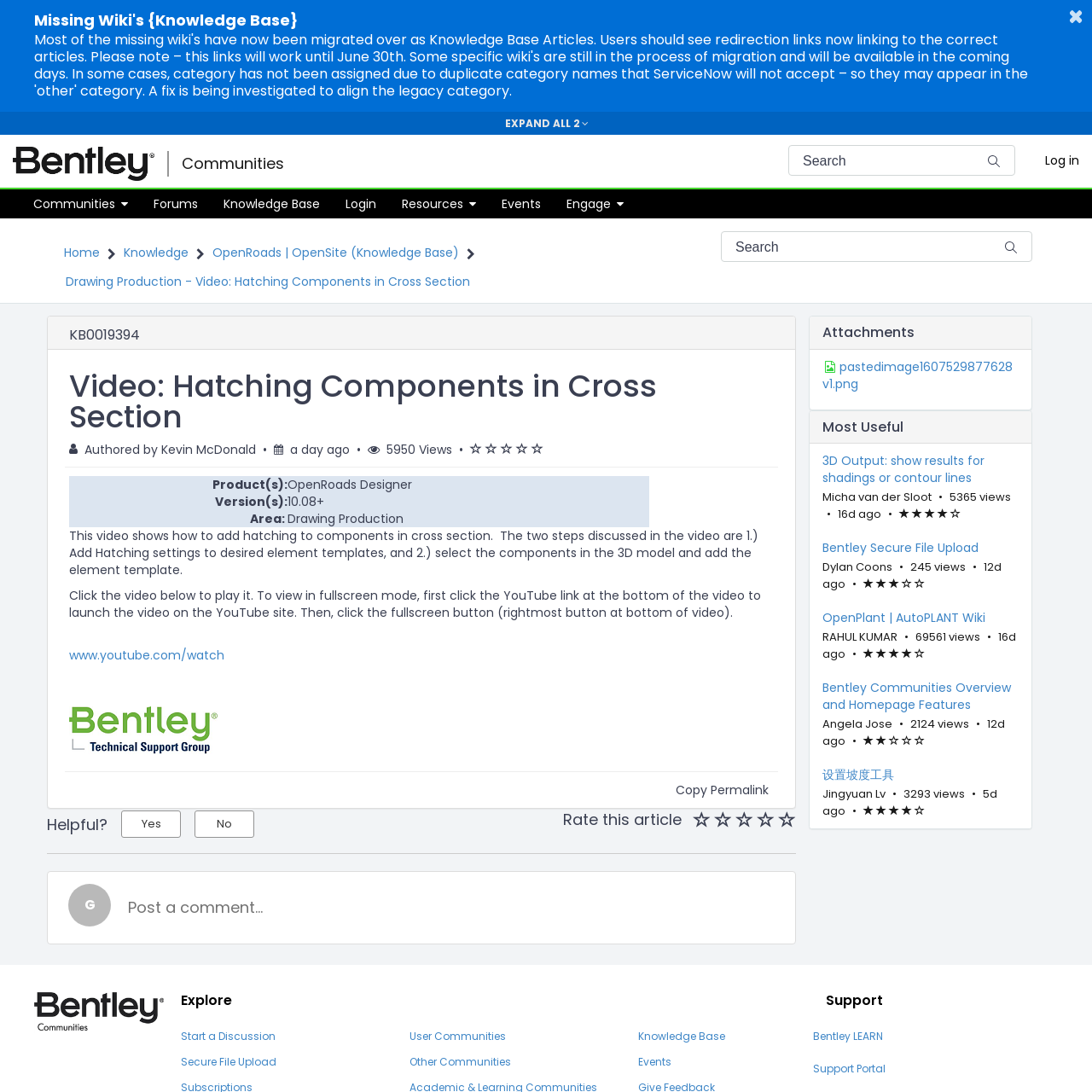Find the bounding box coordinates for the element that must be clicked to complete the instruction: "Search for something". The coordinates should be four float numbers between 0 and 1, indicated as [left, top, right, bottom].

[0.722, 0.133, 0.93, 0.161]